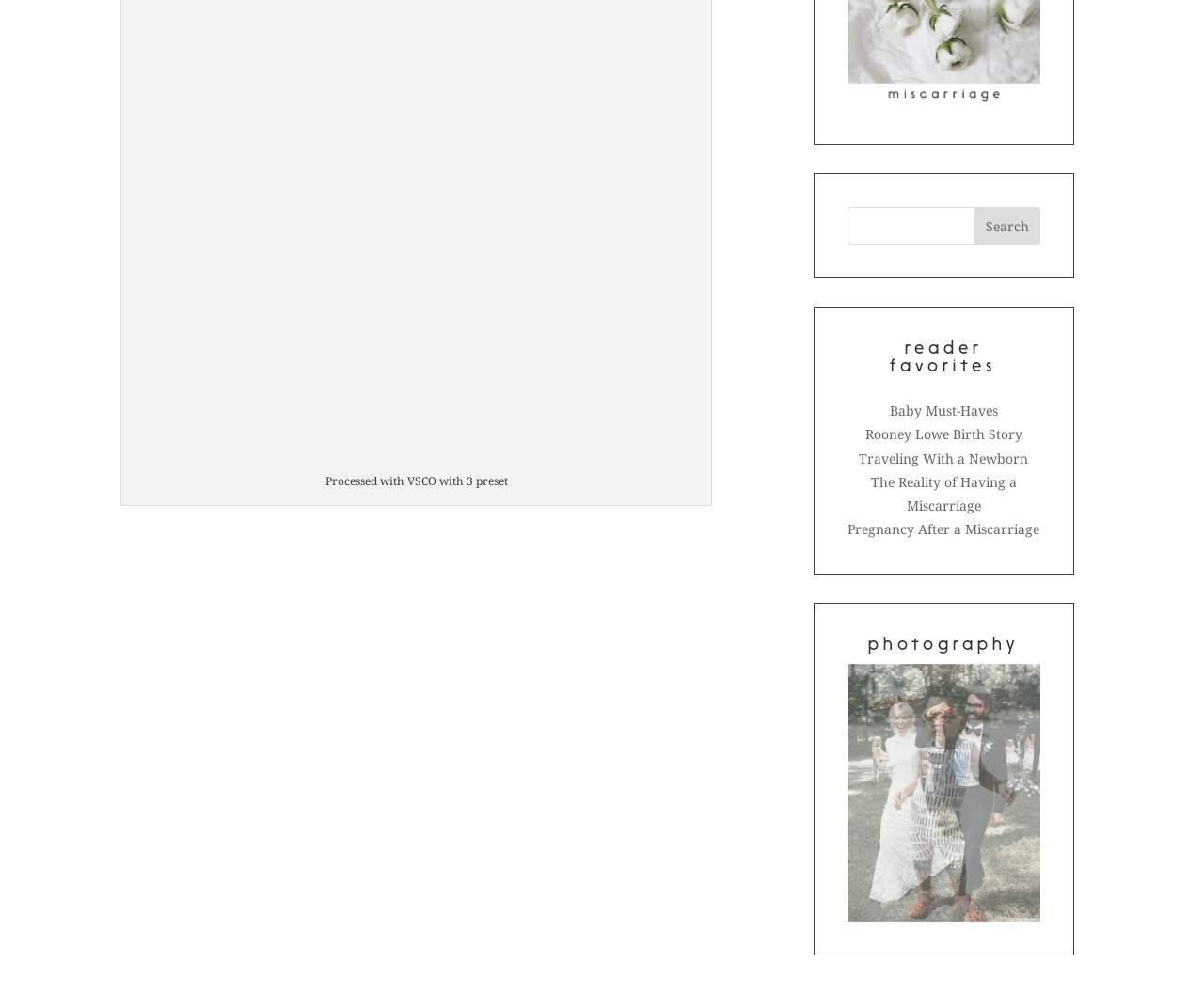Please identify the bounding box coordinates of the area I need to click to accomplish the following instruction: "explore 'photography'".

[0.704, 0.641, 0.864, 0.668]